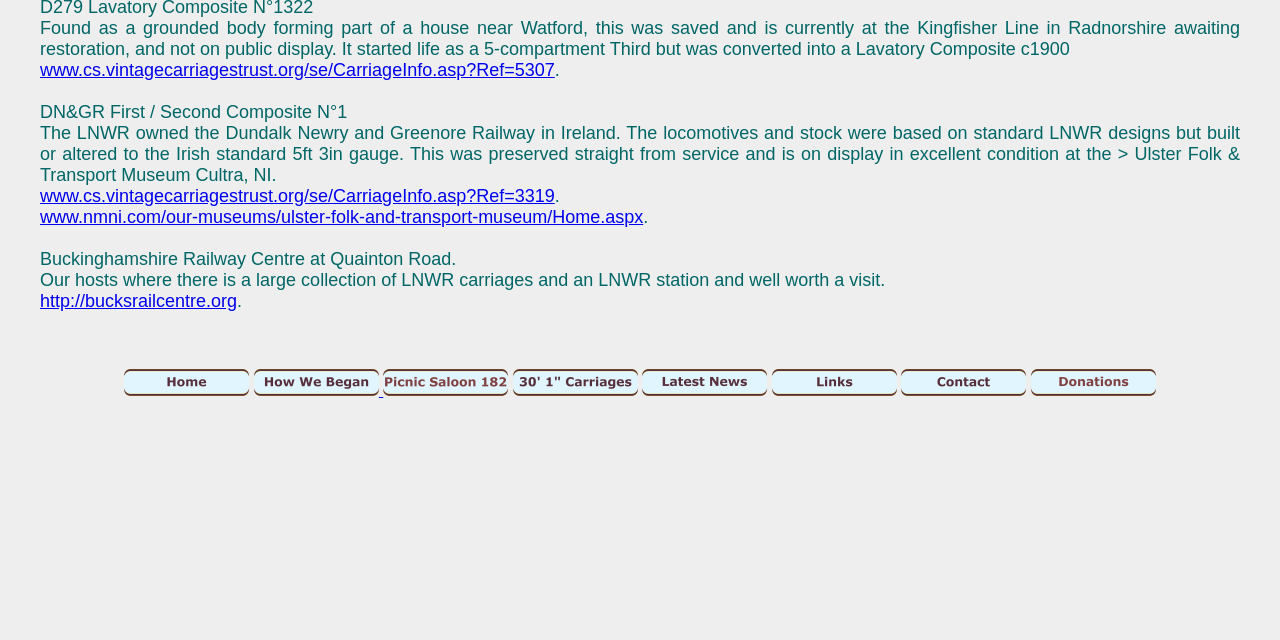Given the element description, predict the bounding box coordinates in the format (top-left x, top-left y, bottom-right x, bottom-right y), using floating point numbers between 0 and 1: alt="Saloon 182"

[0.299, 0.597, 0.397, 0.624]